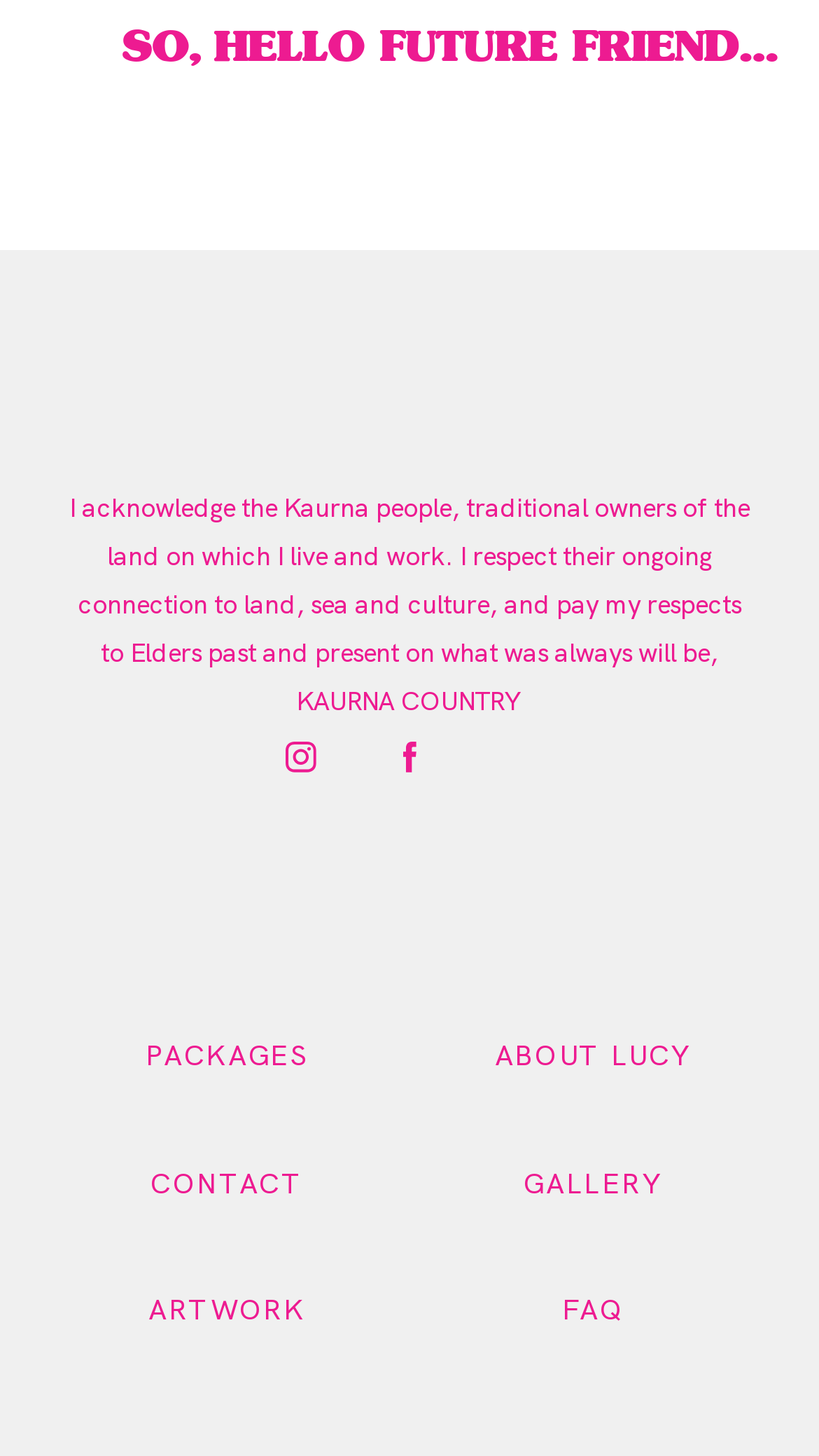Please locate the UI element described by "PACKAGES" and provide its bounding box coordinates.

[0.178, 0.712, 0.376, 0.738]